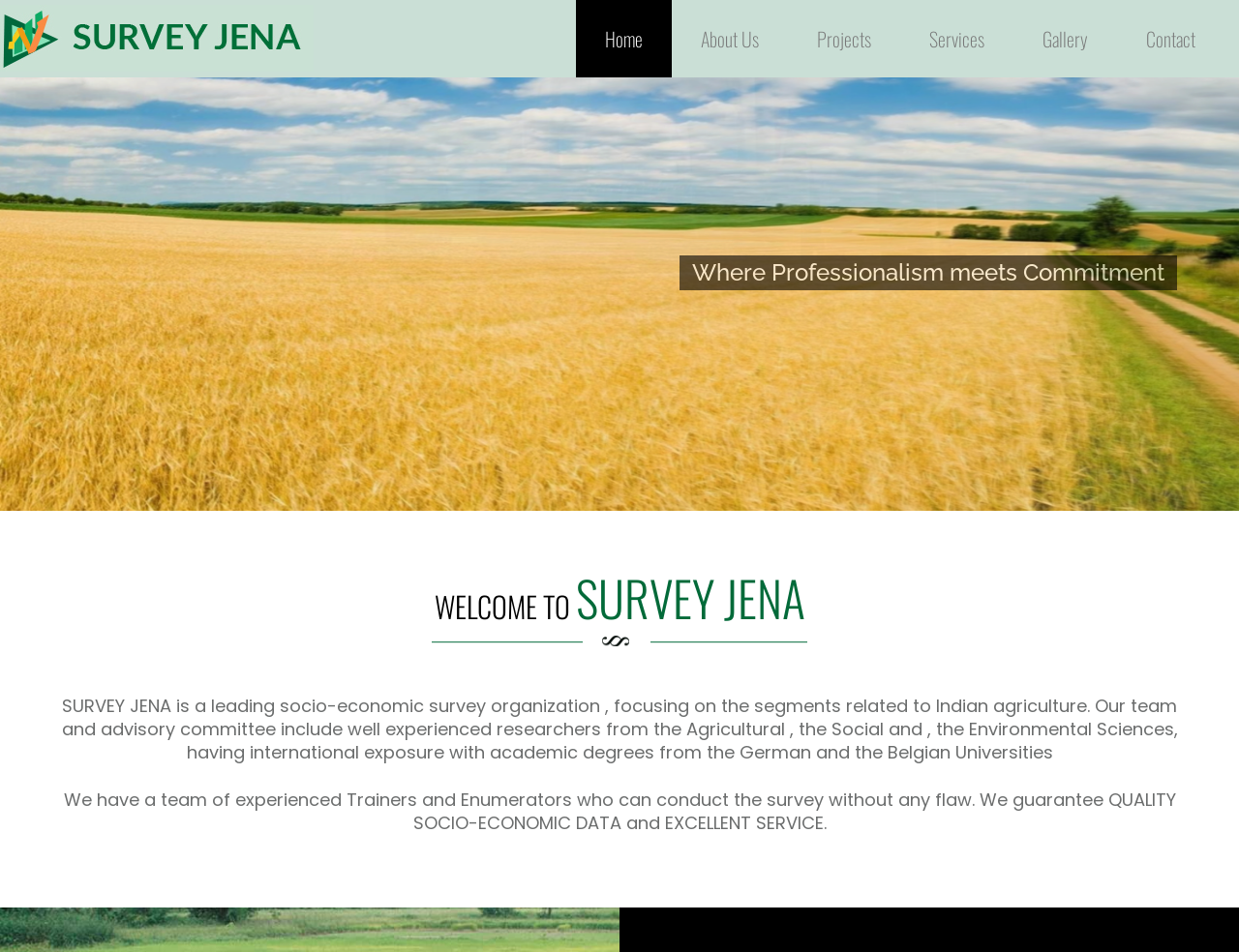Provide a brief response in the form of a single word or phrase:
How experienced are the researchers in SURVEY JENA?

Well experienced